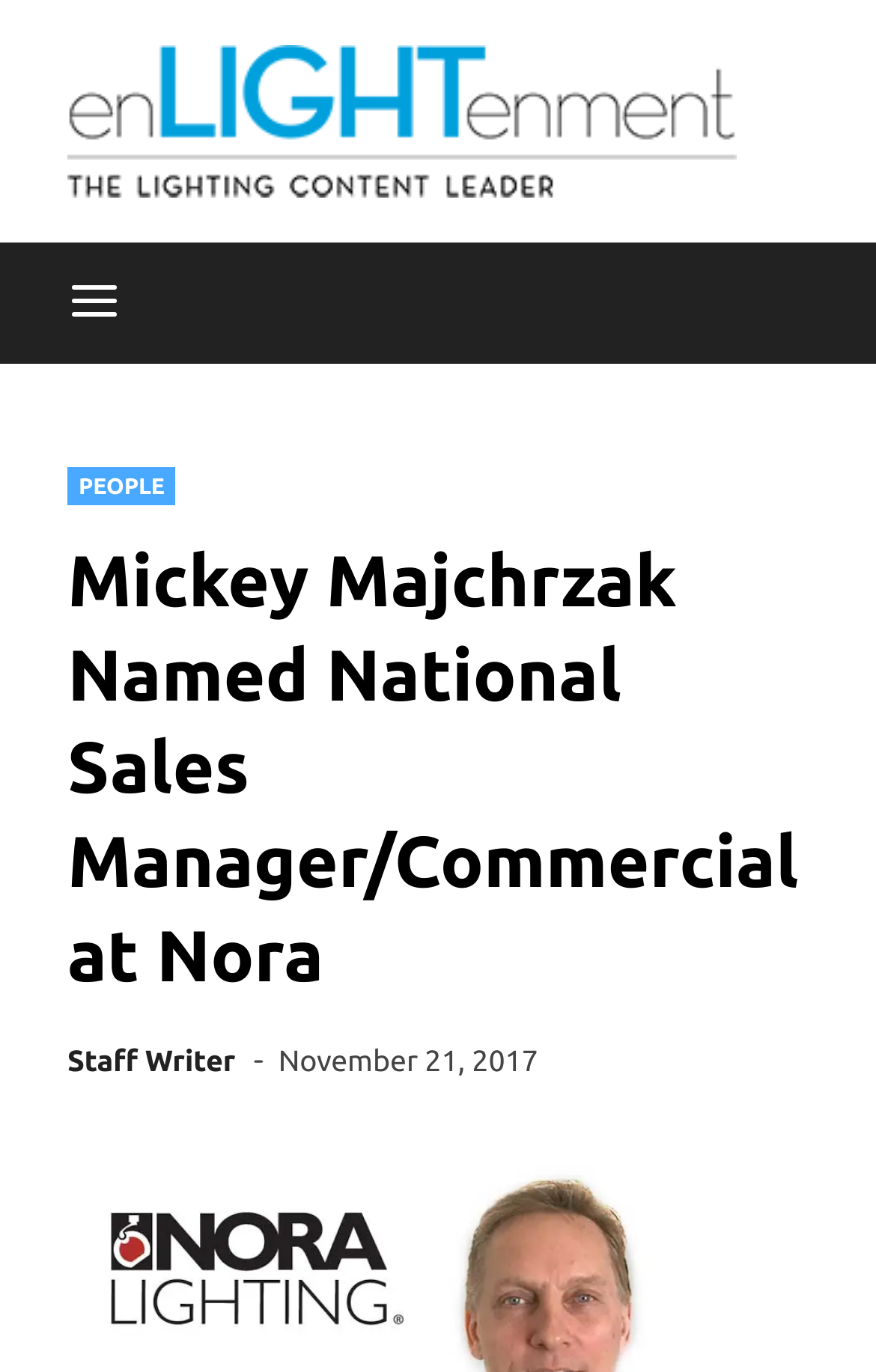Bounding box coordinates should be in the format (top-left x, top-left y, bottom-right x, bottom-right y) and all values should be floating point numbers between 0 and 1. Determine the bounding box coordinate for the UI element described as: The gym

None